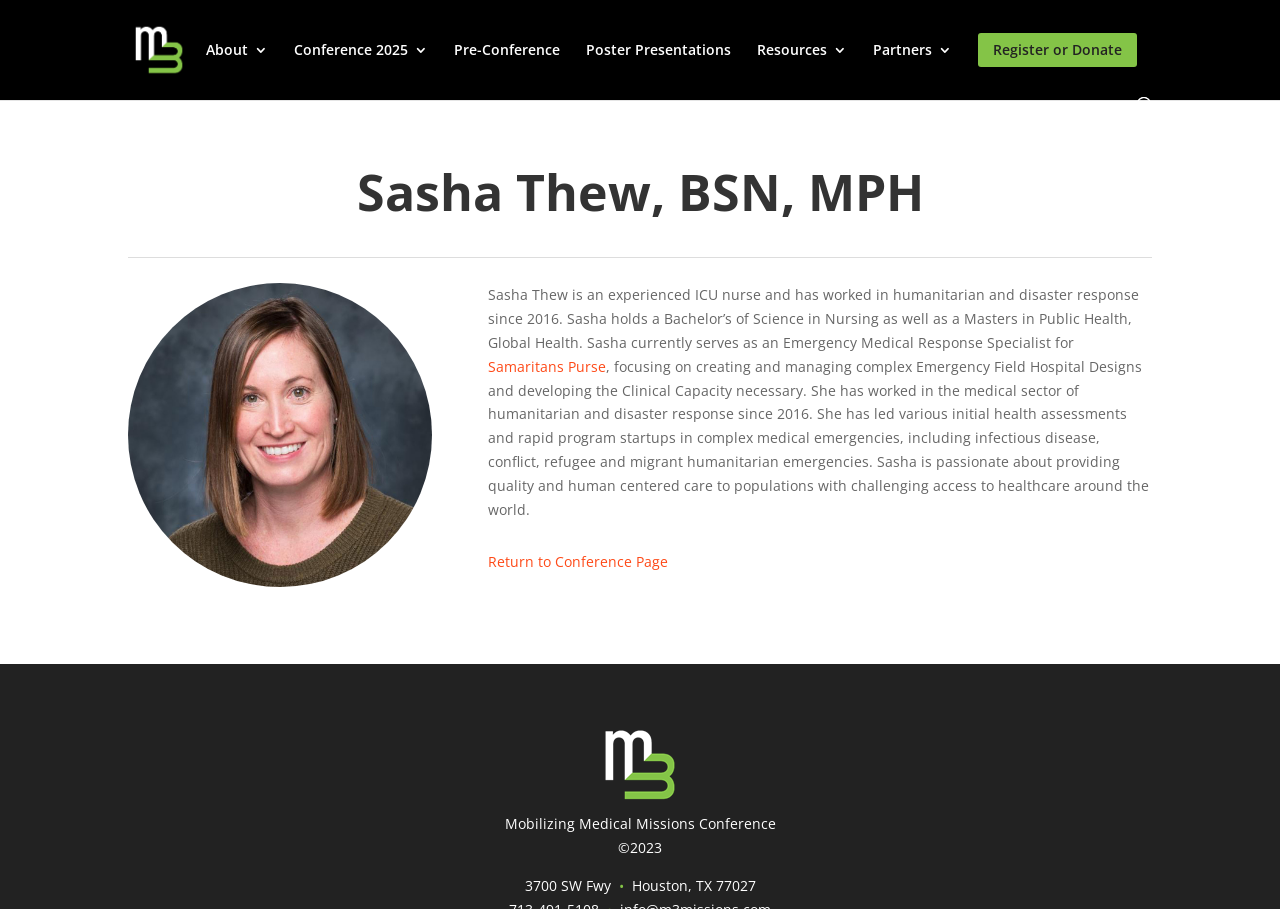Using the format (top-left x, top-left y, bottom-right x, bottom-right y), provide the bounding box coordinates for the described UI element. All values should be floating point numbers between 0 and 1: Register or Donate

[0.764, 0.036, 0.888, 0.074]